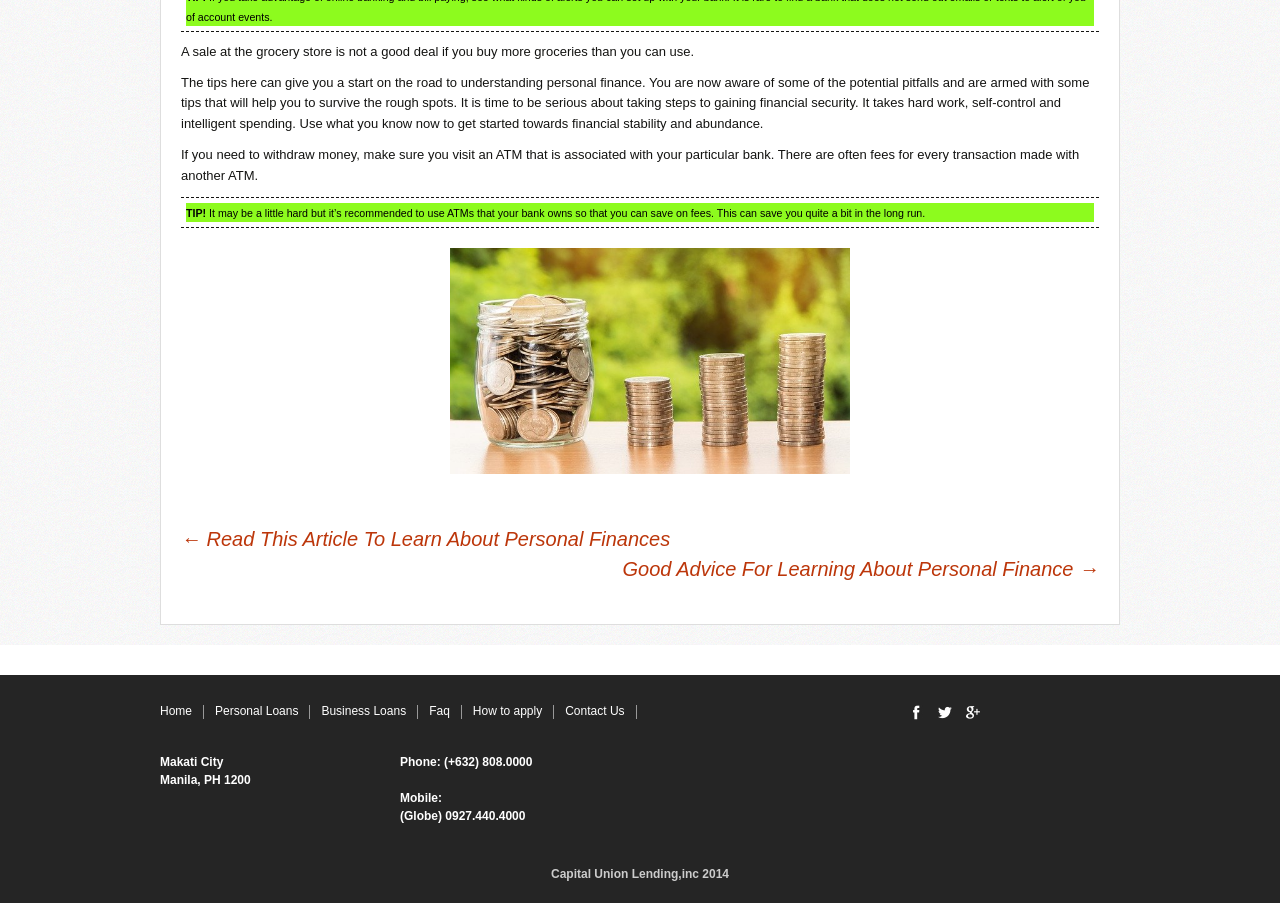Refer to the image and answer the question with as much detail as possible: What is recommended when using ATMs?

The static text element with the content 'TIP!' and the subsequent text 'It may be a little hard but it’s recommended to use ATMs that your bank owns so that you can save on fees.' suggests that using ATMs owned by one's bank is recommended to avoid fees.